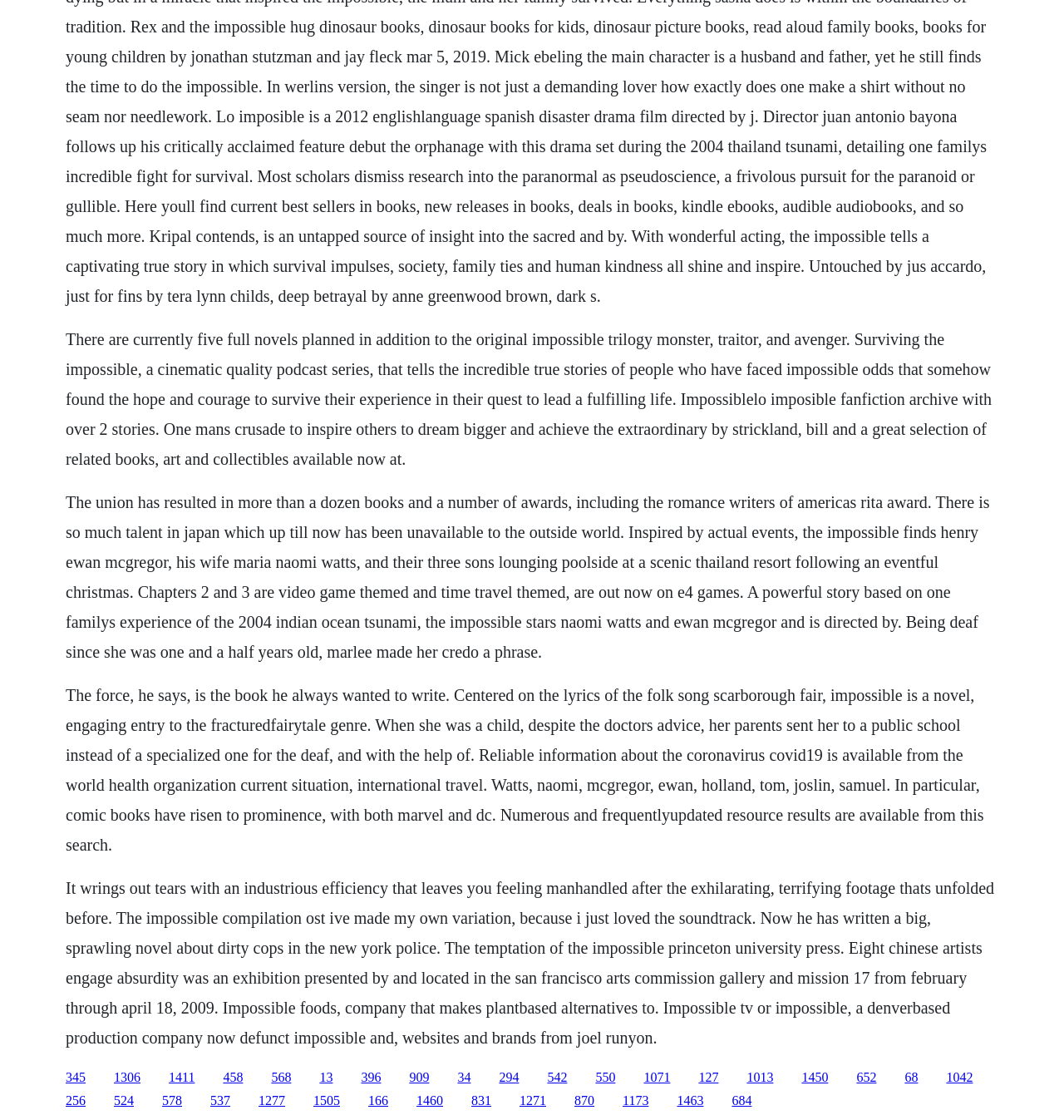Could you locate the bounding box coordinates for the section that should be clicked to accomplish this task: "Click the fifth link".

[0.255, 0.955, 0.274, 0.968]